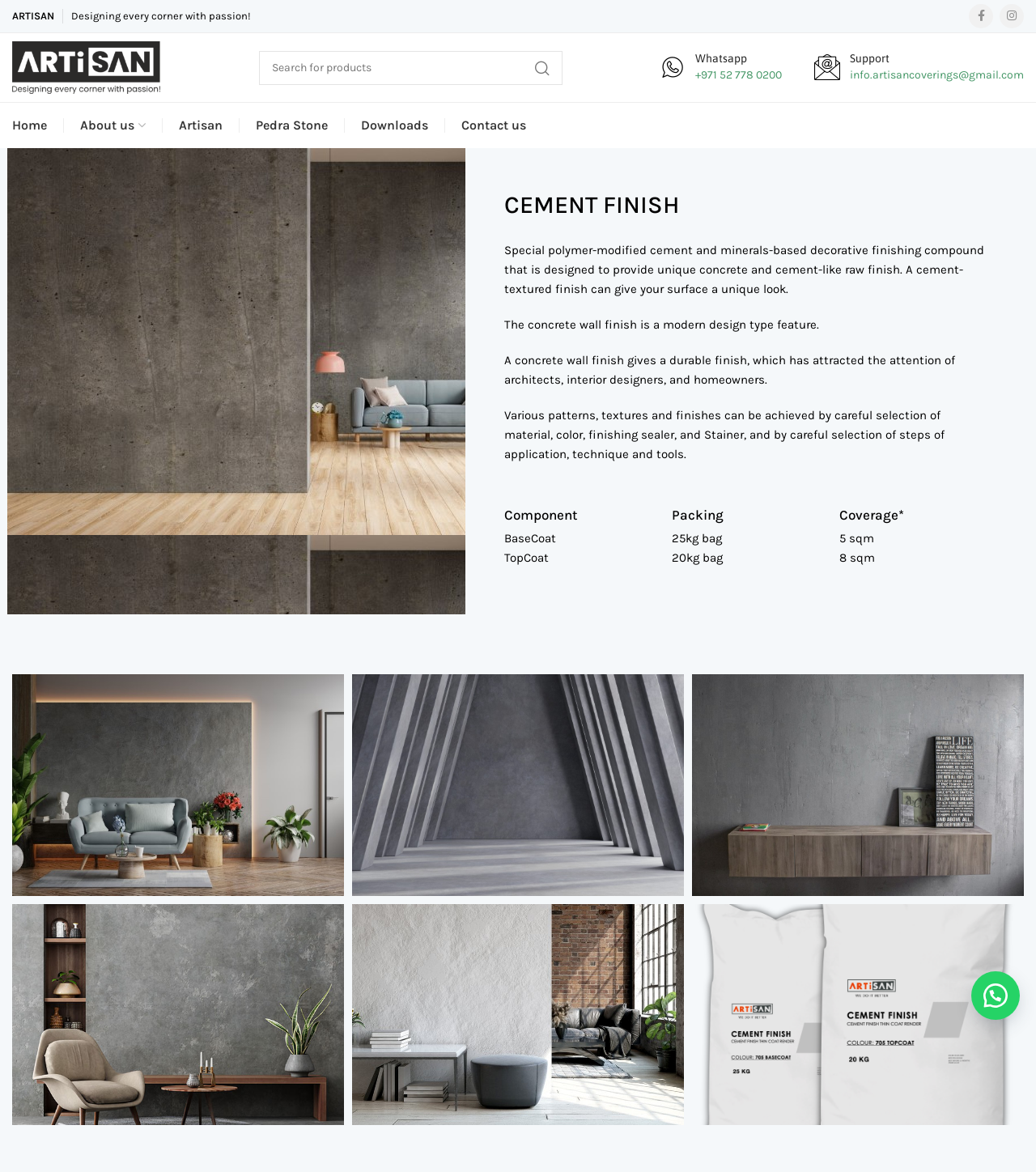What is the phone number for Whatsapp?
Refer to the image and give a detailed answer to the question.

The phone number for Whatsapp is +971 52 778 0200, which is mentioned in the StaticText element under the heading 'Whatsapp'.